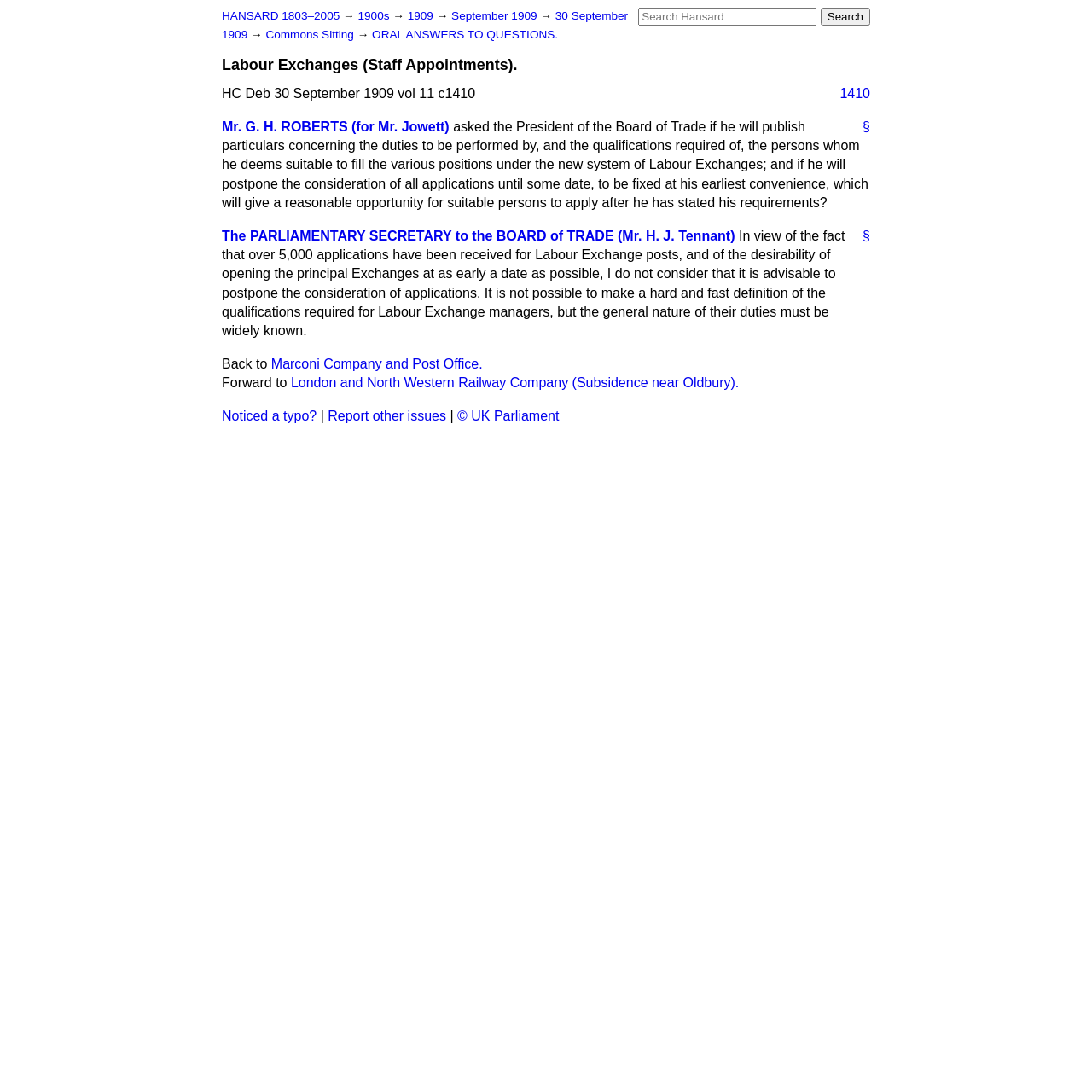Locate the bounding box coordinates of the area that needs to be clicked to fulfill the following instruction: "Report other issues". The coordinates should be in the format of four float numbers between 0 and 1, namely [left, top, right, bottom].

[0.3, 0.374, 0.409, 0.387]